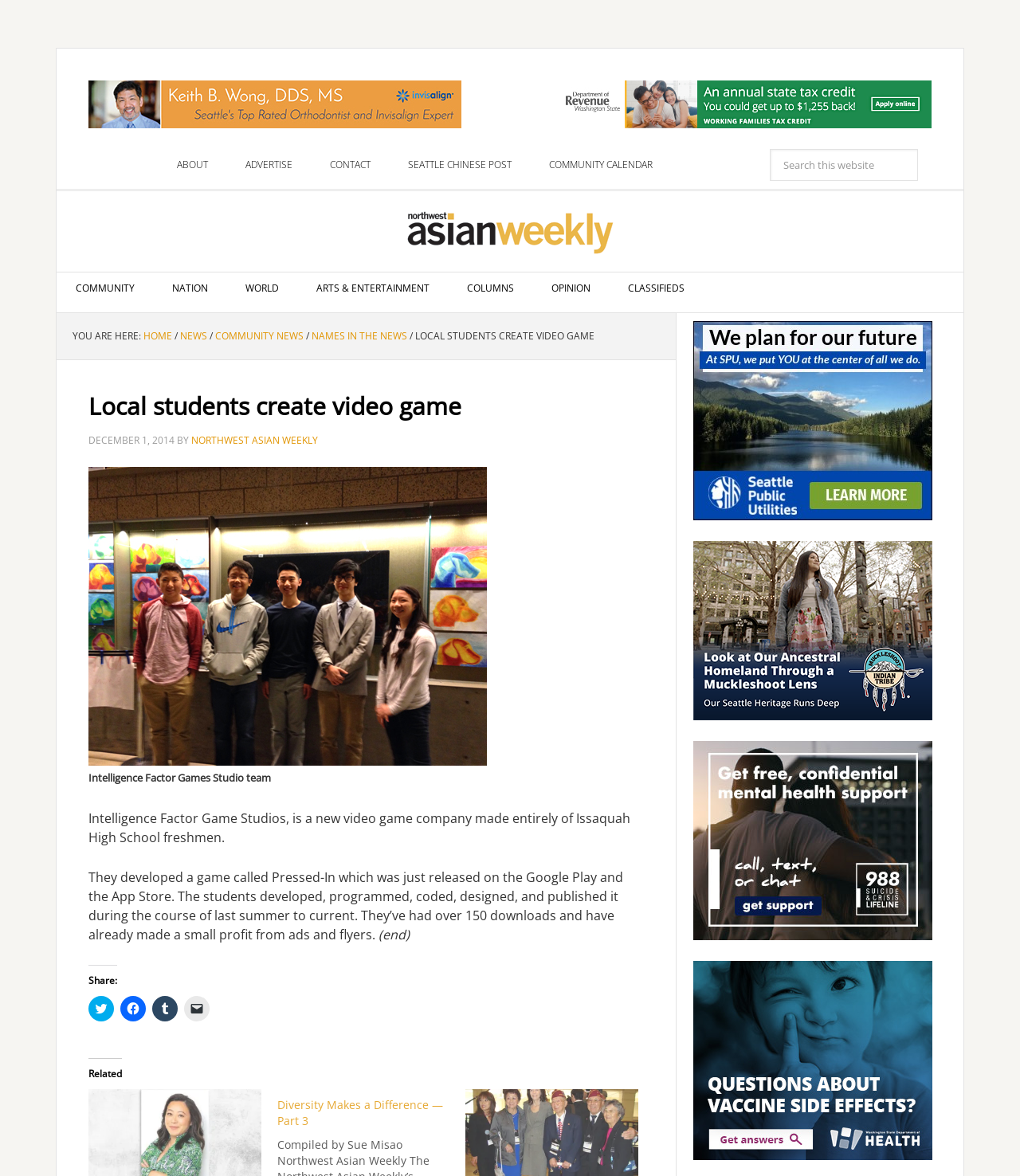How many downloads has the game Pressed-In had?
Provide a detailed answer to the question using information from the image.

The answer can be found in the article content, where it is stated that 'They’ve had over 150 downloads and have already made a small profit from ads and flyers.'